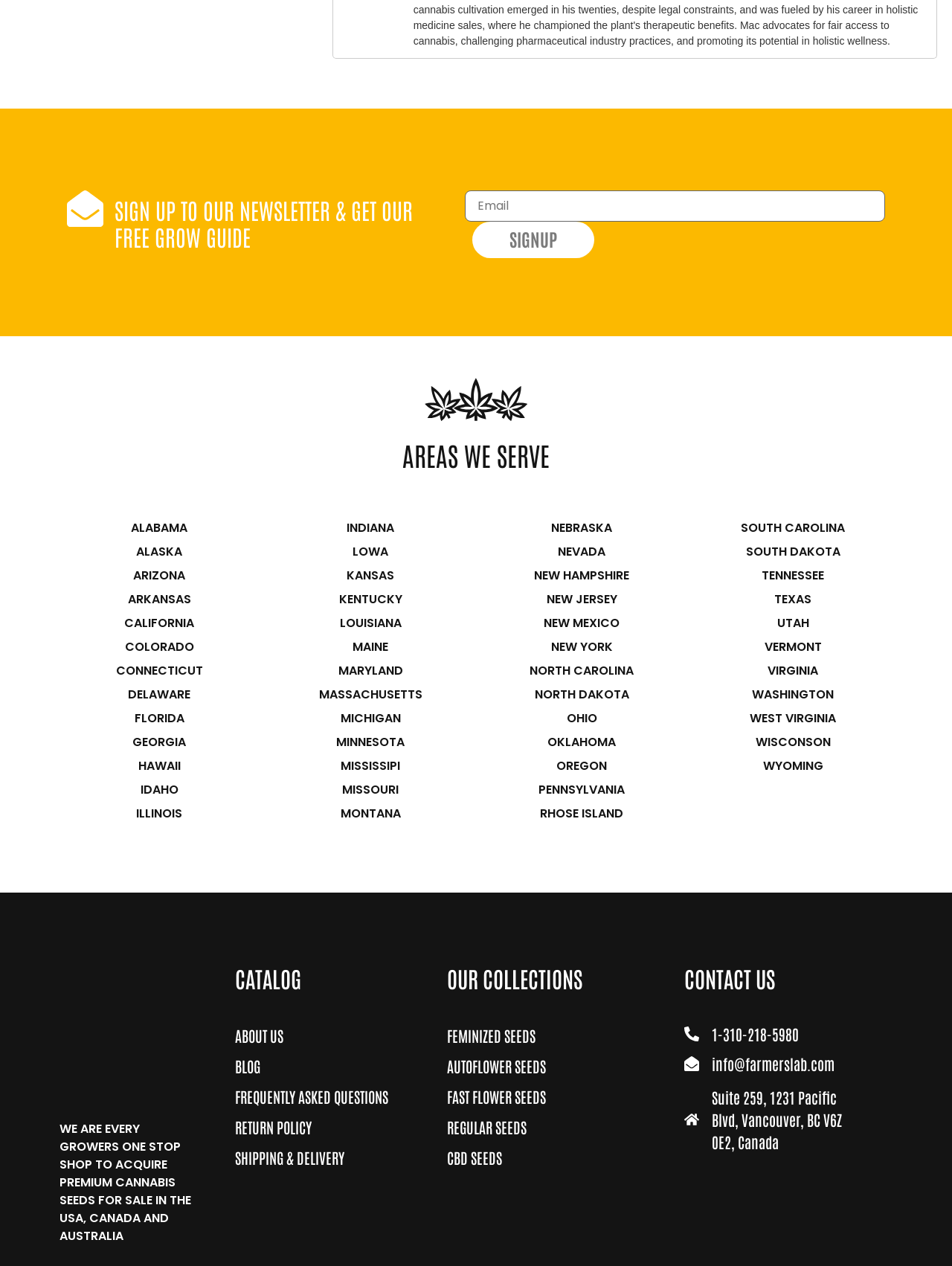Identify the bounding box coordinates of the region that should be clicked to execute the following instruction: "Learn more about feminized seeds".

[0.47, 0.811, 0.68, 0.835]